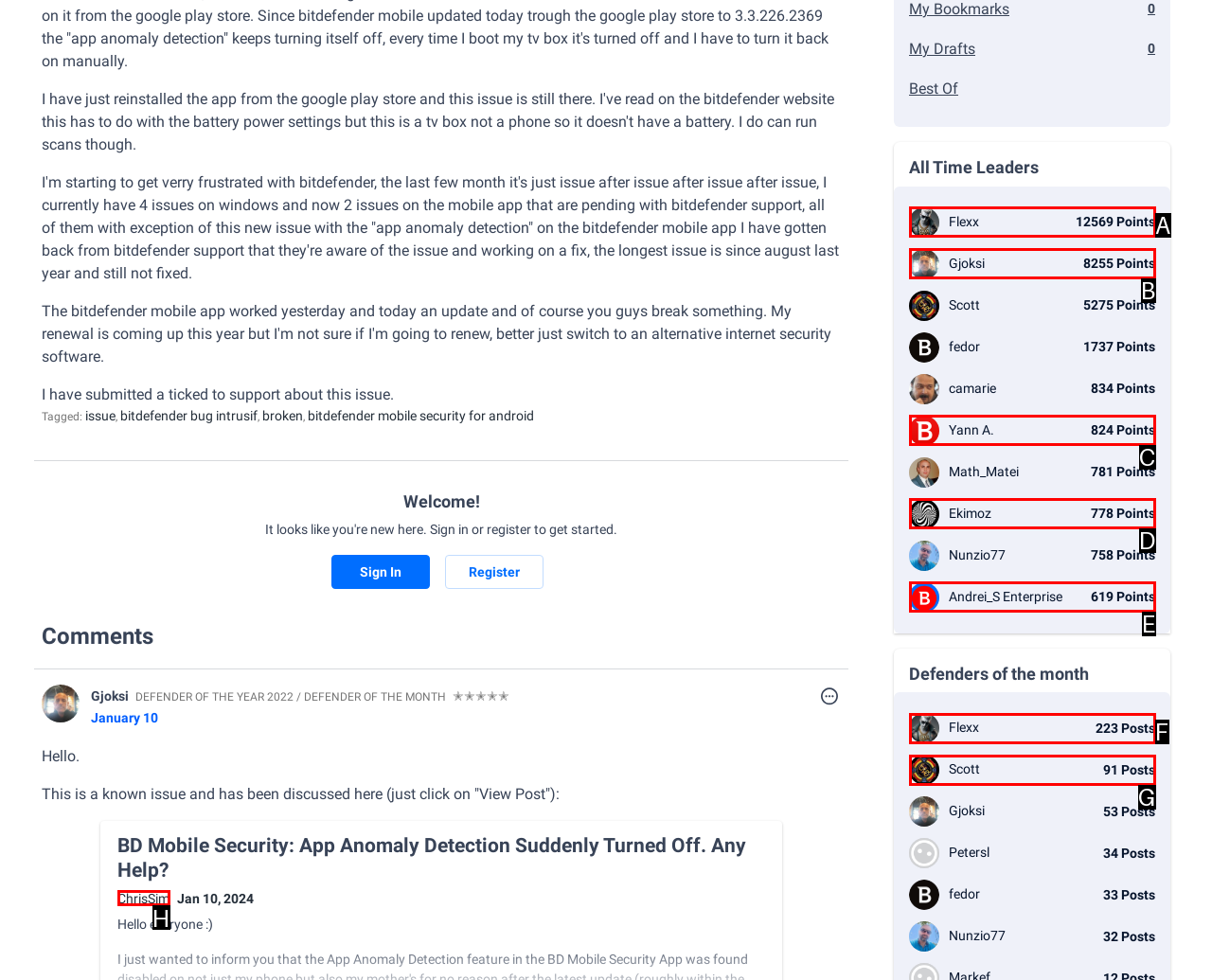With the description: READ MORE >, find the option that corresponds most closely and answer with its letter directly.

None